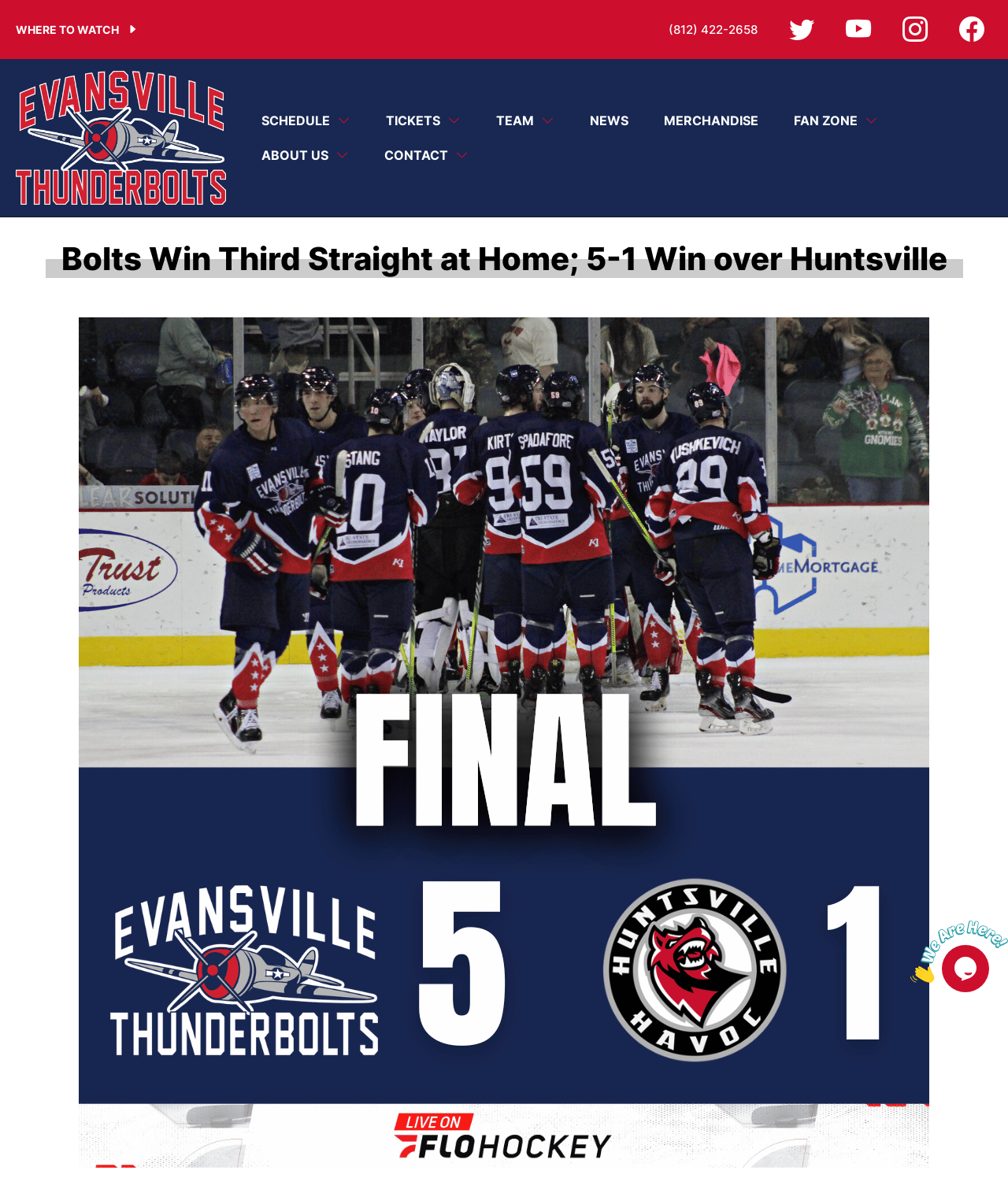Answer the question below with a single word or a brief phrase: 
How many social media links are available?

5